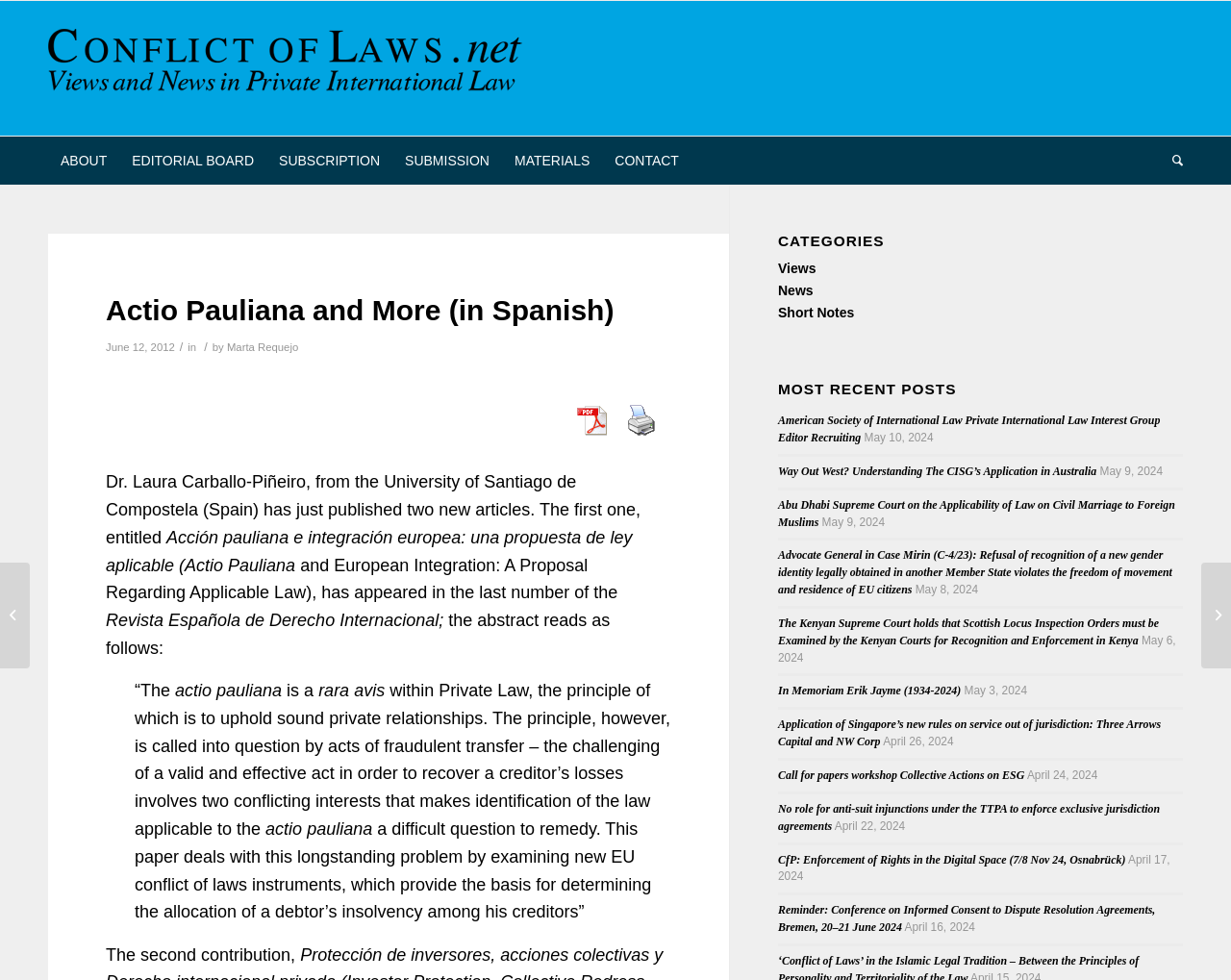Please provide the bounding box coordinates for the element that needs to be clicked to perform the following instruction: "View the article by Dr. Laura Carballo-Piñeiro". The coordinates should be given as four float numbers between 0 and 1, i.e., [left, top, right, bottom].

[0.086, 0.482, 0.52, 0.558]